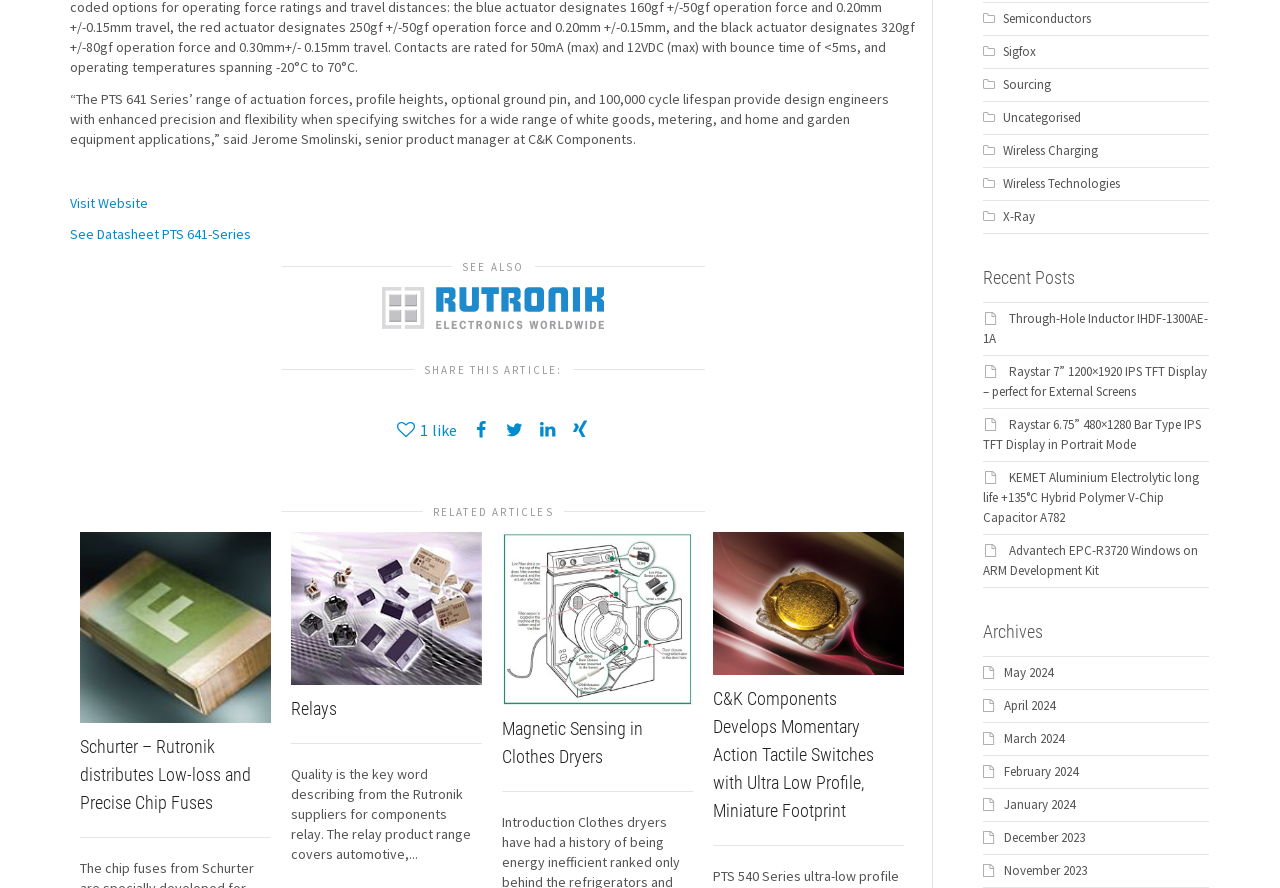How many social media links are there?
Using the visual information, reply with a single word or short phrase.

5